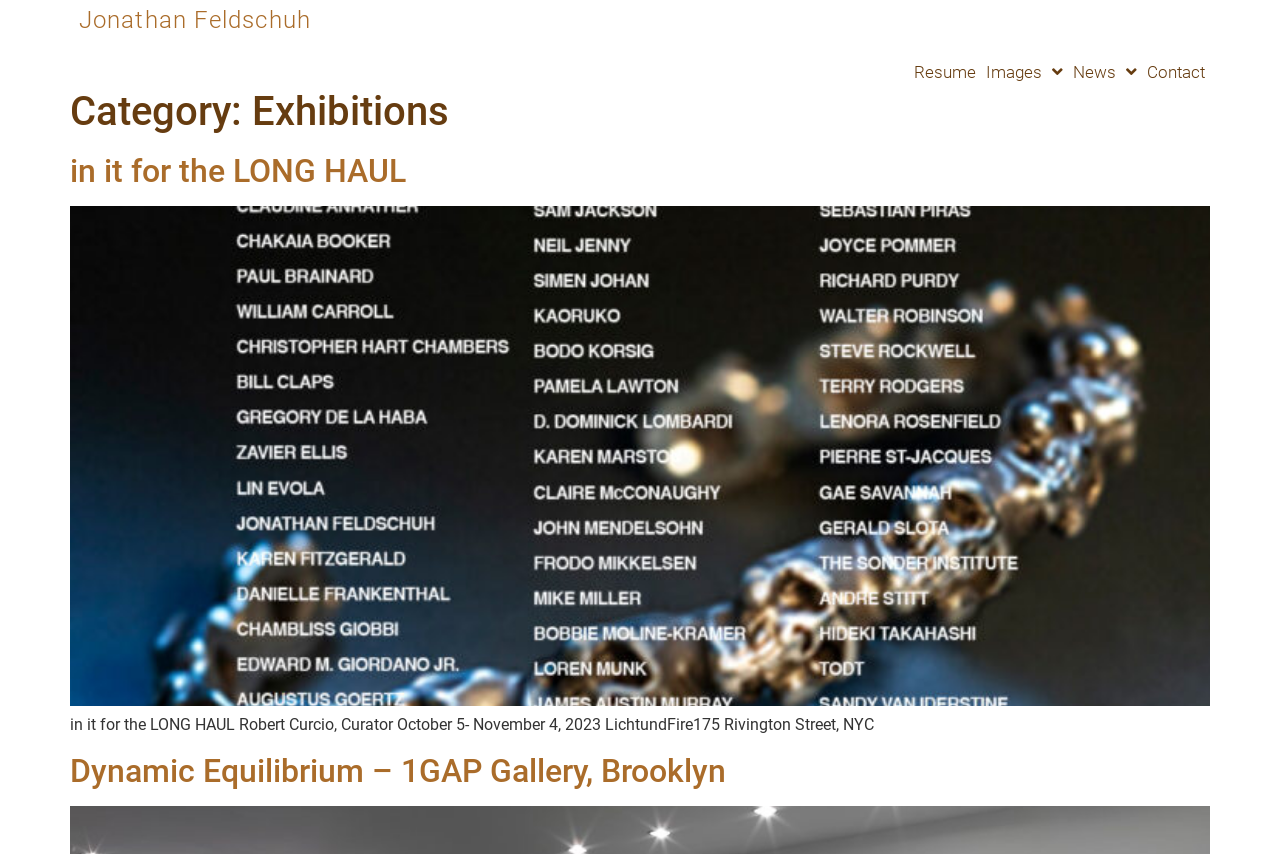Provide a brief response to the question below using a single word or phrase: 
What is the date of the 'in it for the LONG HAUL' exhibition?

October 5- November 4, 2023